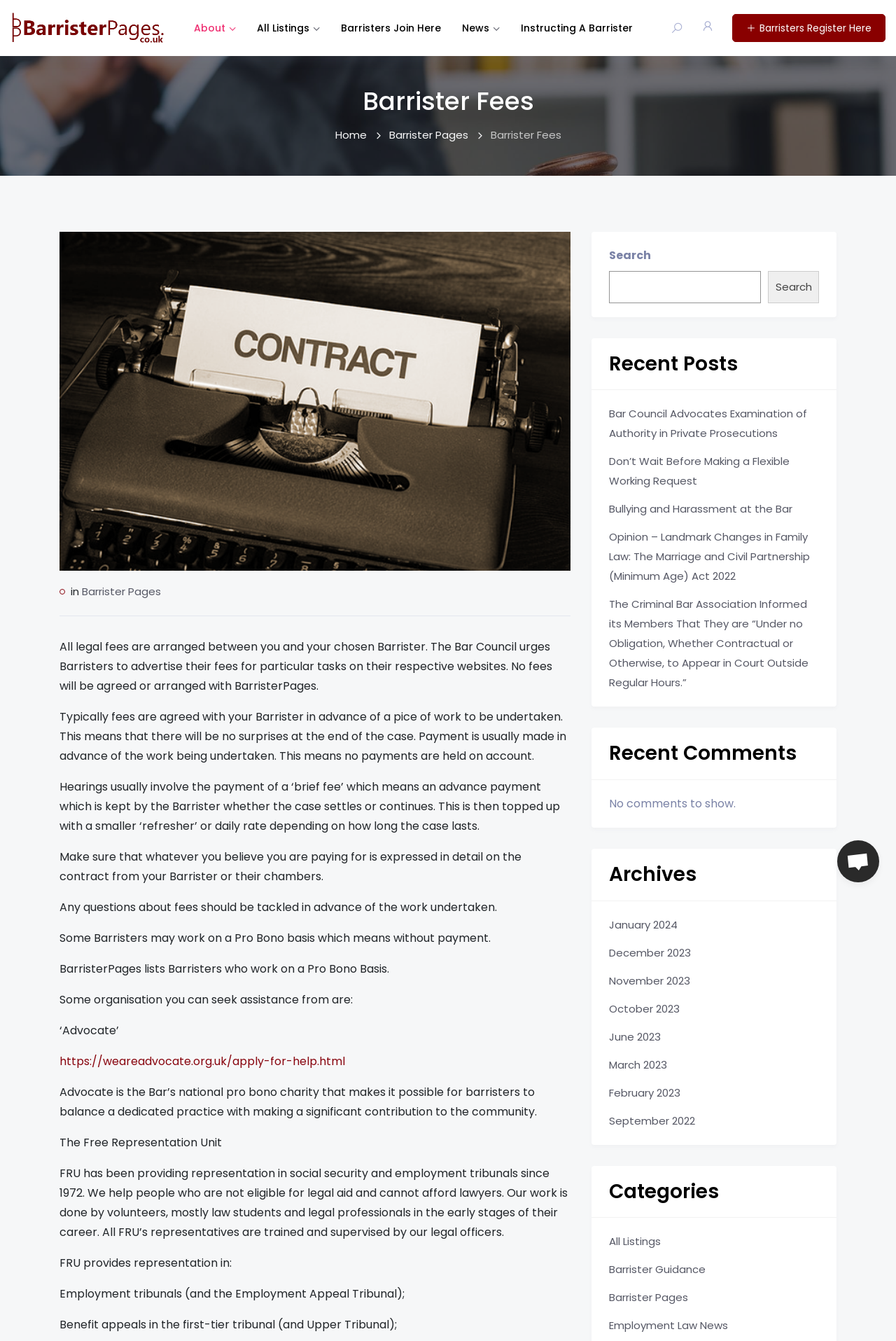Detail the various sections and features present on the webpage.

This webpage is about Barrister Fees and provides information on how legal fees are arranged between clients and barristers. At the top of the page, there is a navigation menu with links to "About E", "All Listings E", "Barristers Join Here", "News E", and "Instructing A Barrister". Below the navigation menu, there is a heading "Barrister Fees" and a breadcrumb navigation showing the current page location.

On the left side of the page, there is a figure with an image related to Barrister Fees. Below the image, there is a block of text explaining how legal fees are arranged and the importance of agreeing on fees in advance. The text is divided into several paragraphs, each discussing a specific aspect of barrister fees, such as brief fees, refresher fees, and pro bono work.

On the right side of the page, there is a search bar with a search button. Below the search bar, there are three sections: "Recent Posts", "Recent Comments", and "Archives". The "Recent Posts" section lists several news articles with links to read more. The "Recent Comments" section shows a message indicating that there are no comments to show. The "Archives" section lists links to news articles from different months, from January 2024 to September 2022.

At the bottom of the page, there is a section with links to categories, including "All Listings", "Barrister Guidance", "Barrister Pages", and "Employment Law News". There is also a button to open a chat window.